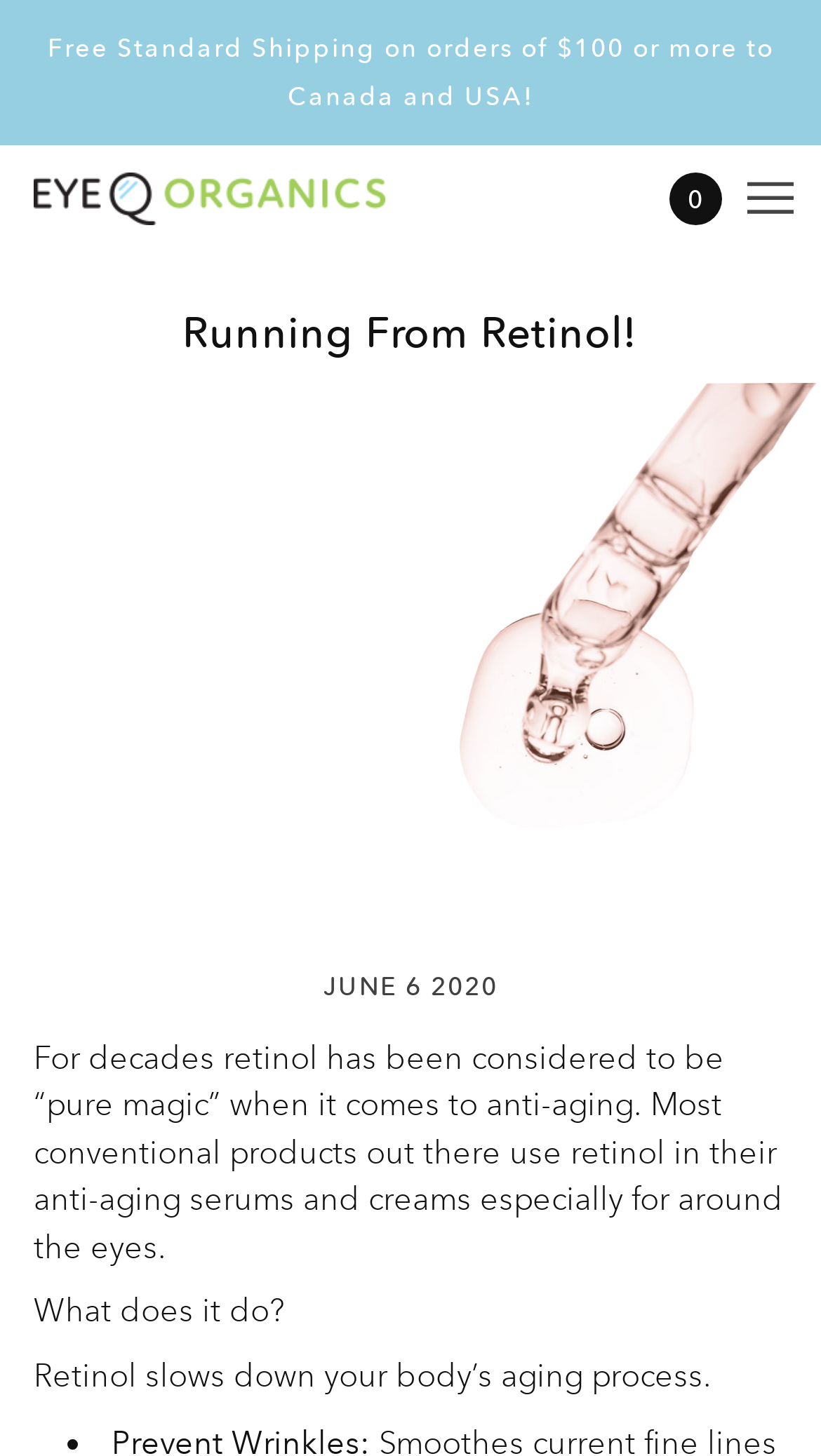Give a one-word or one-phrase response to the question:
What is the purpose of retinol in anti-aging products?

slows down aging process